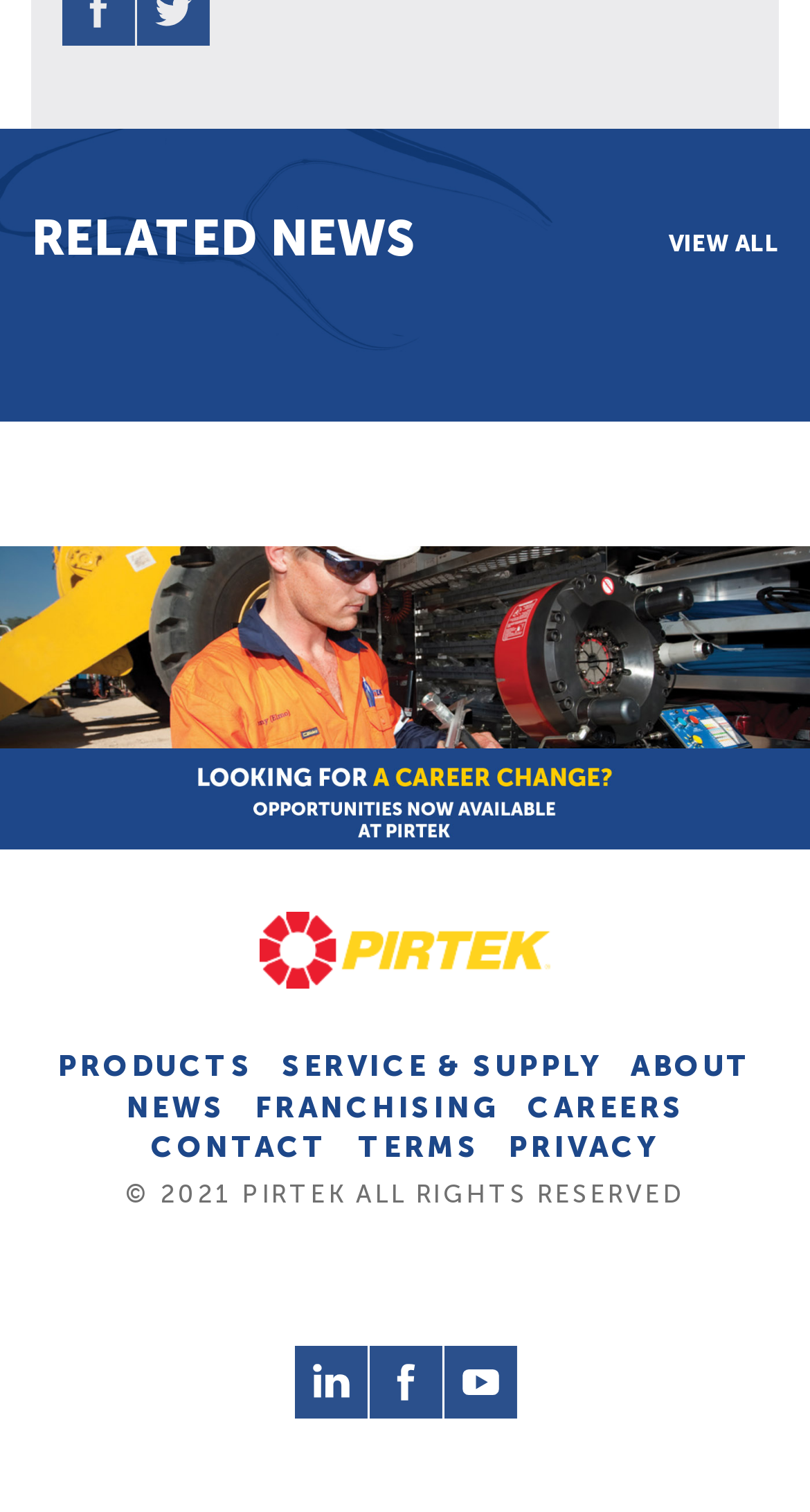What is the title of the news section?
Please provide a detailed and comprehensive answer to the question.

The title of the news section can be found at the top of the webpage, which is 'RELATED NEWS'.